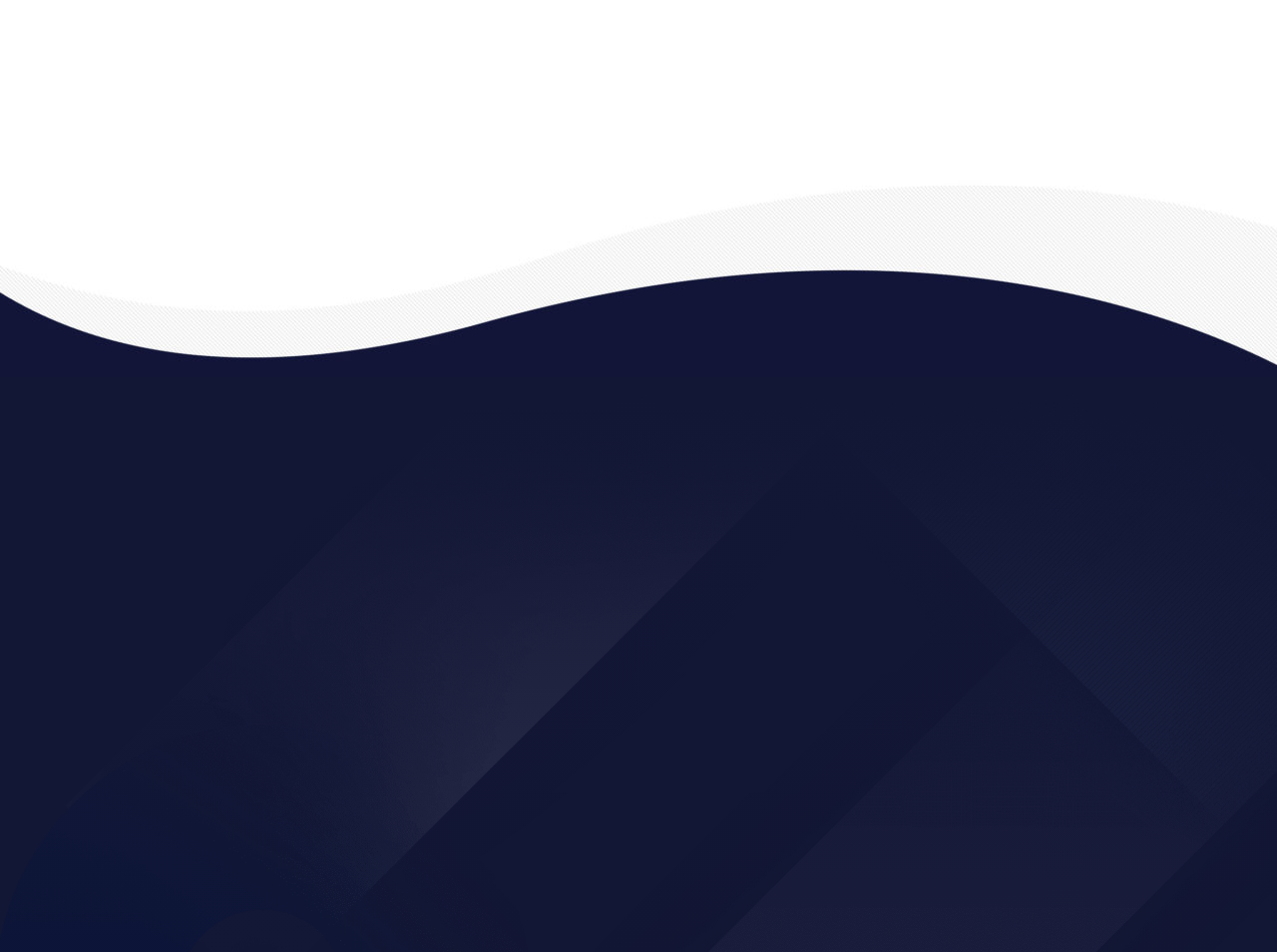Extract the bounding box coordinates for the HTML element that matches this description: "CG Design". The coordinates should be four float numbers between 0 and 1, i.e., [left, top, right, bottom].

[0.673, 0.964, 0.719, 0.982]